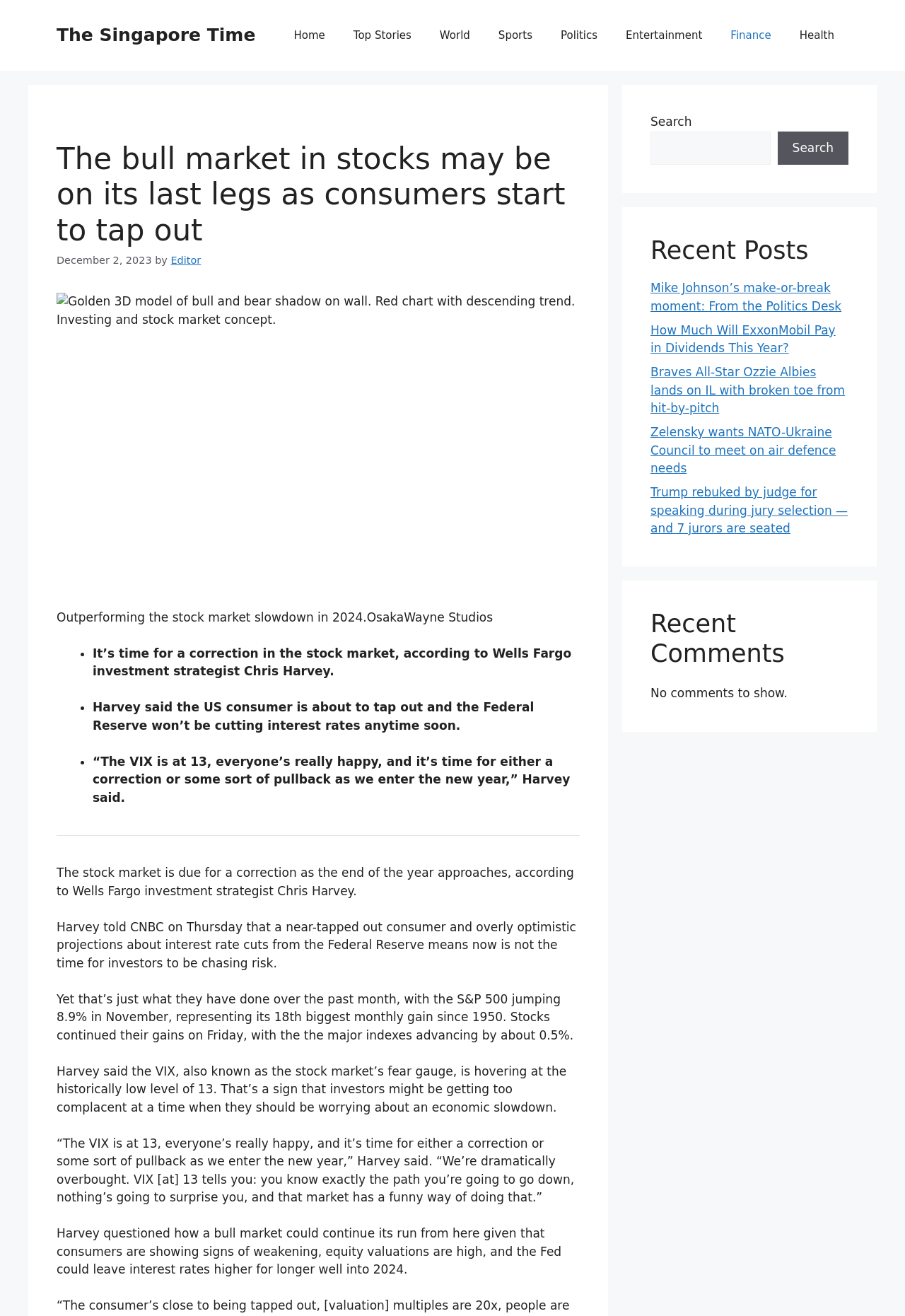What is the name of the investment strategist quoted in the article?
Refer to the screenshot and answer in one word or phrase.

Chris Harvey